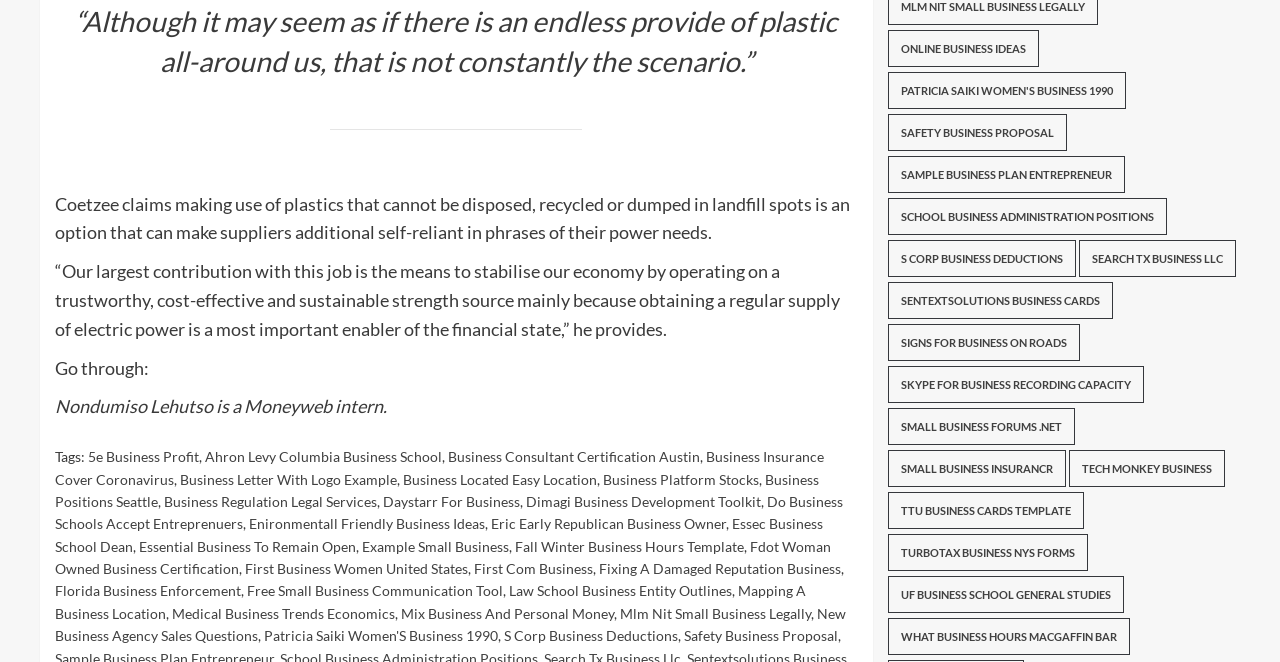Extract the bounding box coordinates for the described element: "S Corp Business Deductions". The coordinates should be represented as four float numbers between 0 and 1: [left, top, right, bottom].

[0.693, 0.362, 0.84, 0.418]